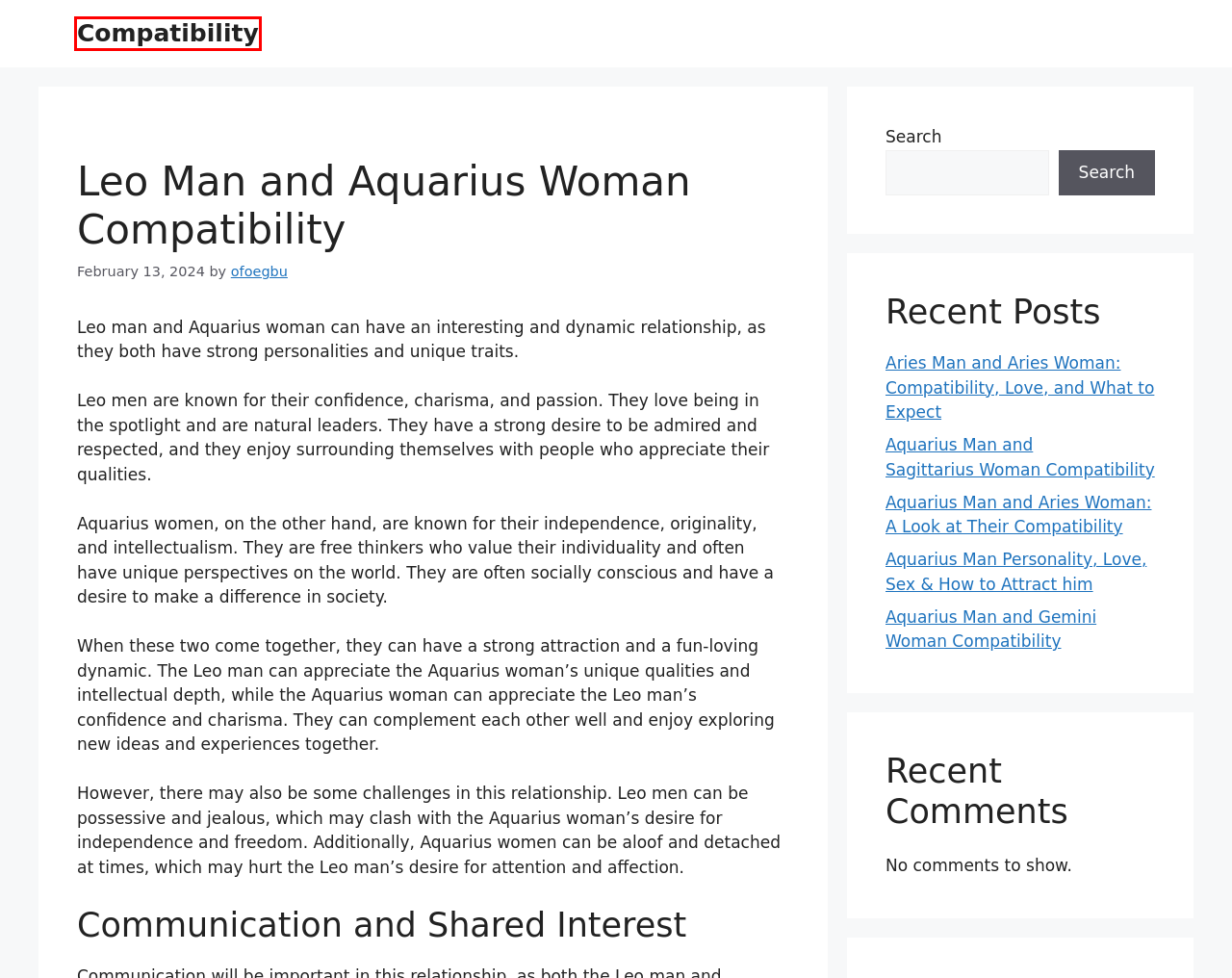Given a screenshot of a webpage with a red bounding box highlighting a UI element, determine which webpage description best matches the new webpage that appears after clicking the highlighted element. Here are the candidates:
A. Aquarius Man and Sagittarius Woman Compatibility – Compatibility
B. Aquarius Man and Gemini Woman Compatibility – Compatibility
C. Aquarius Man and Aries Woman: A Look at Their Compatibility – Compatibility
D. ofoegbu – Compatibility
E. Compatibility
F. Aquarius Man Personality, Love, Sex & How to Attract him – Compatibility
G. Aries Man and Aries Woman: Compatibility, Love, and What to Expect – Compatibility
H. February 2024 – Compatibility

E